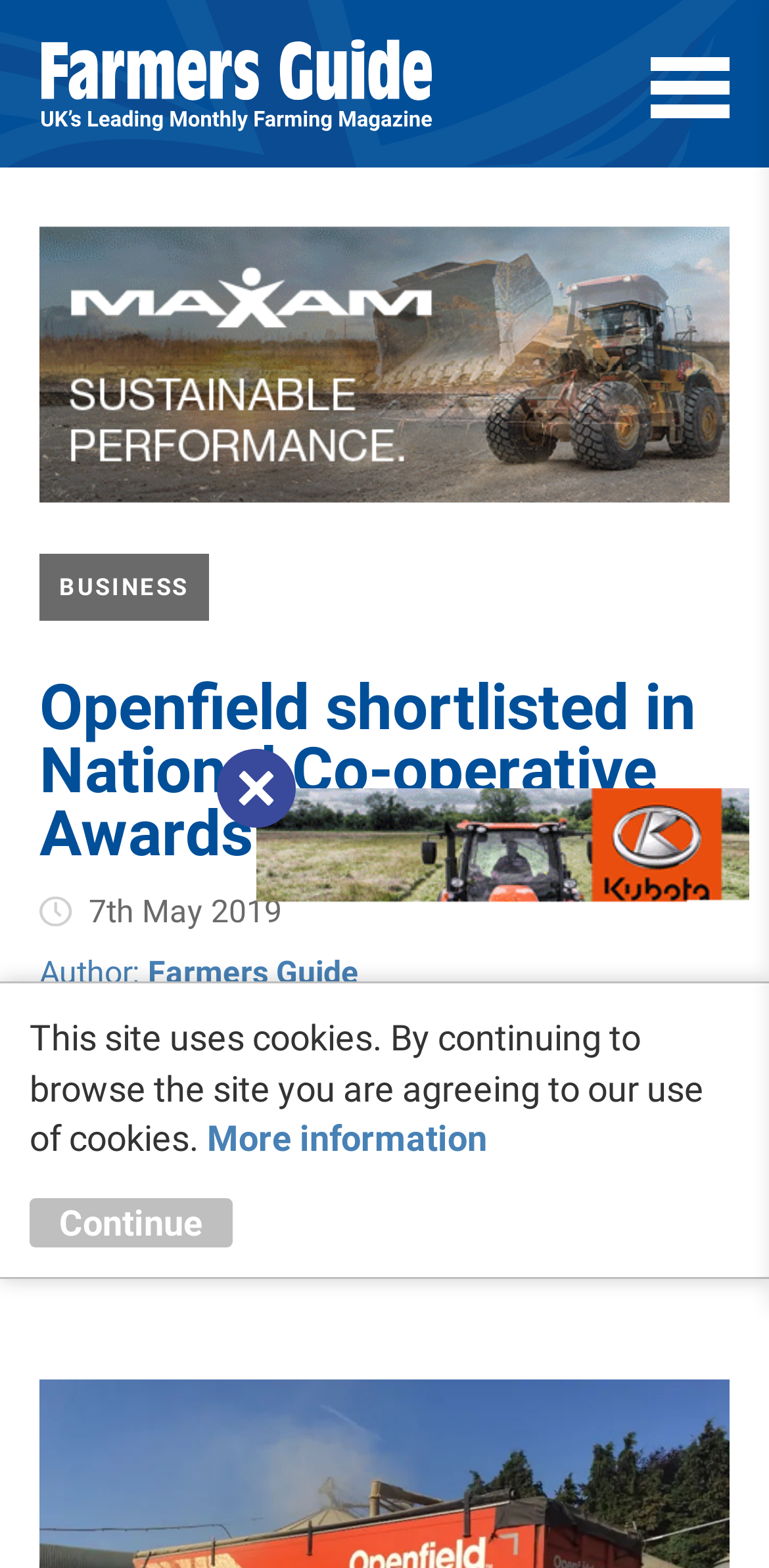Pinpoint the bounding box coordinates of the clickable element to carry out the following instruction: "View Sailun advert."

[0.051, 0.145, 0.949, 0.32]